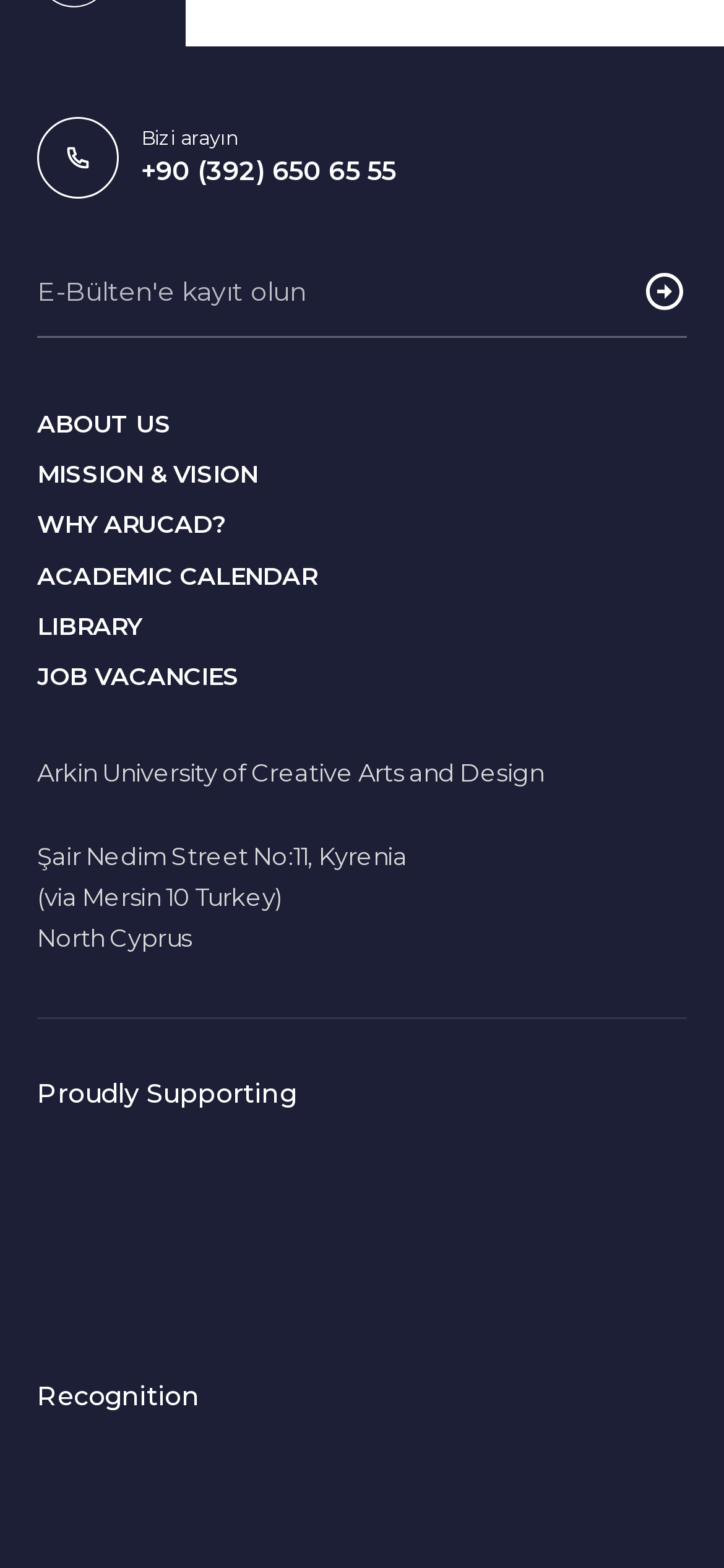Determine the bounding box coordinates of the clickable region to execute the instruction: "Learn about the university's mission and vision". The coordinates should be four float numbers between 0 and 1, denoted as [left, top, right, bottom].

[0.051, 0.293, 0.356, 0.312]